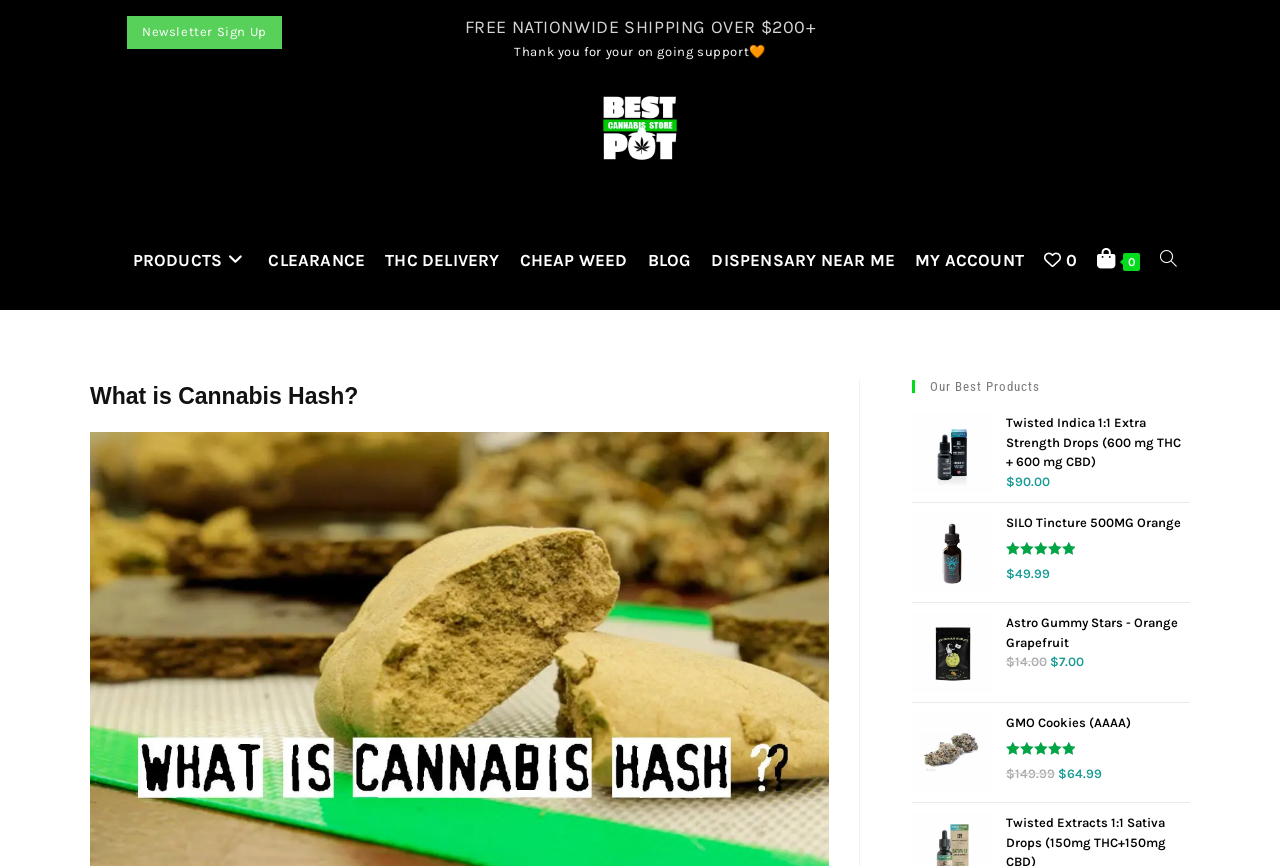What is the rating of the GMO Cookies product?
Answer the question with as much detail as possible.

I found the product 'GMO Cookies (AAAA)' and looked for the rating next to it, which is 'Rated 5.00 out of 5'.